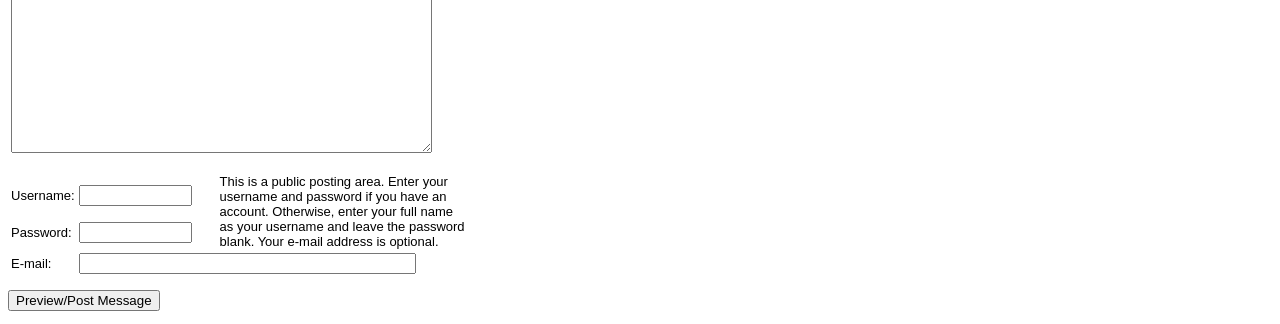Please give a concise answer to this question using a single word or phrase: 
Is the e-mail address required in this form?

No